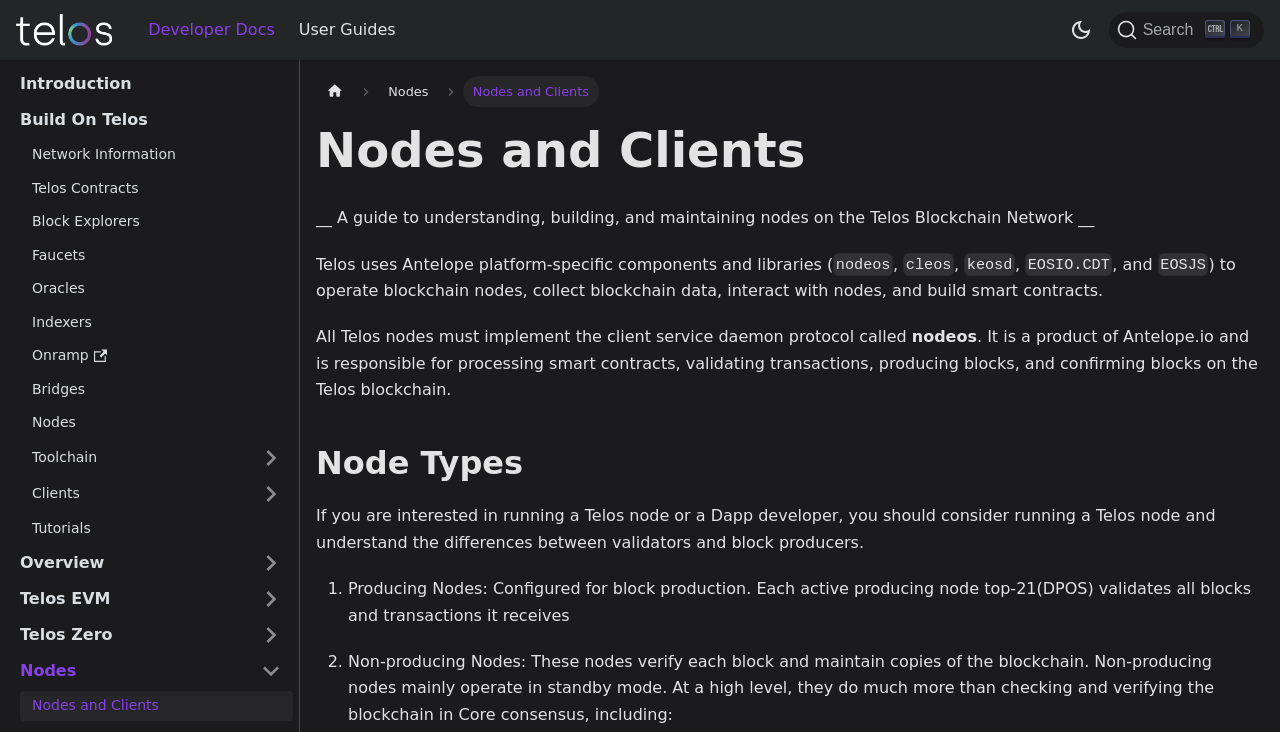Find the bounding box coordinates of the clickable element required to execute the following instruction: "Go to Introduction". Provide the coordinates as four float numbers between 0 and 1, i.e., [left, top, right, bottom].

[0.006, 0.093, 0.229, 0.137]